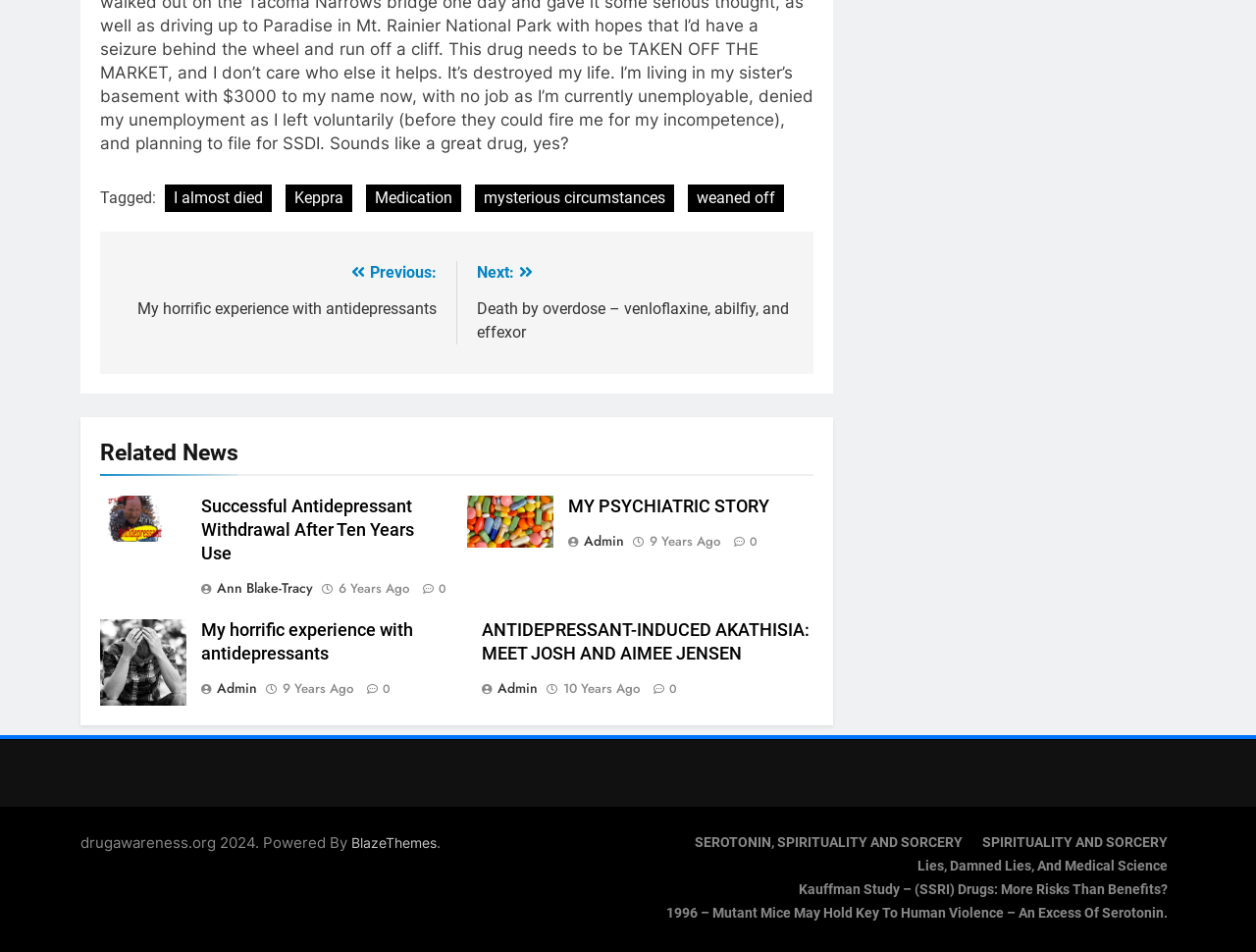What is the theme of the 'Related News' section?
Answer the question with a thorough and detailed explanation.

The 'Related News' section has multiple articles with headings like 'My horrific experience with antidepressants', 'ANTIDEPRESSANT-INDUCED AKATHISIA: MEET JOSH AND AIMEE JENSEN', and 'Successful Antidepressant Withdrawal After Ten Years Use'. These headings suggest that the theme of the 'Related News' section is psychiatric stories and experiences.